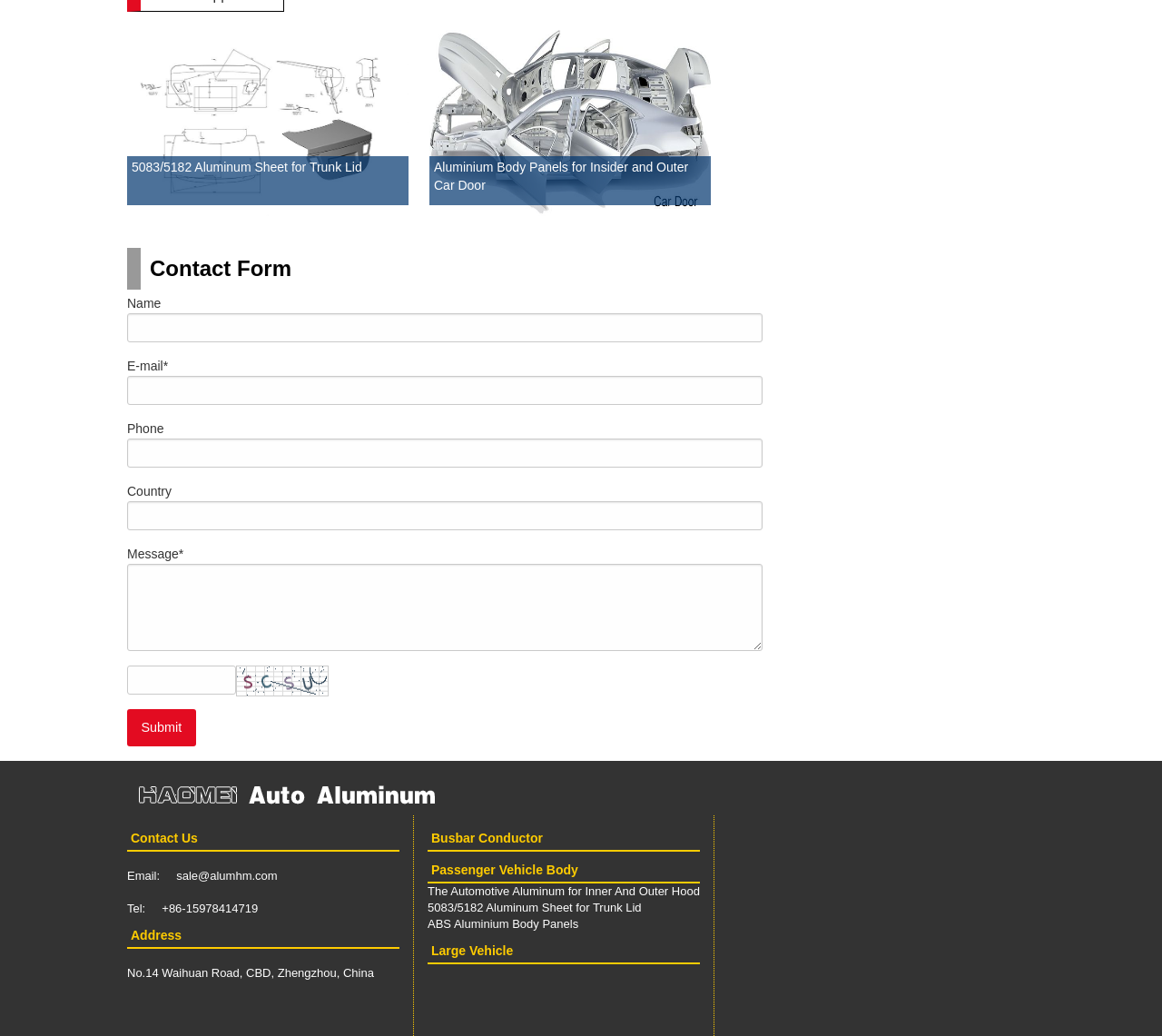Specify the bounding box coordinates of the area that needs to be clicked to achieve the following instruction: "Enter your email in the 'E-mail' field".

[0.109, 0.363, 0.656, 0.391]